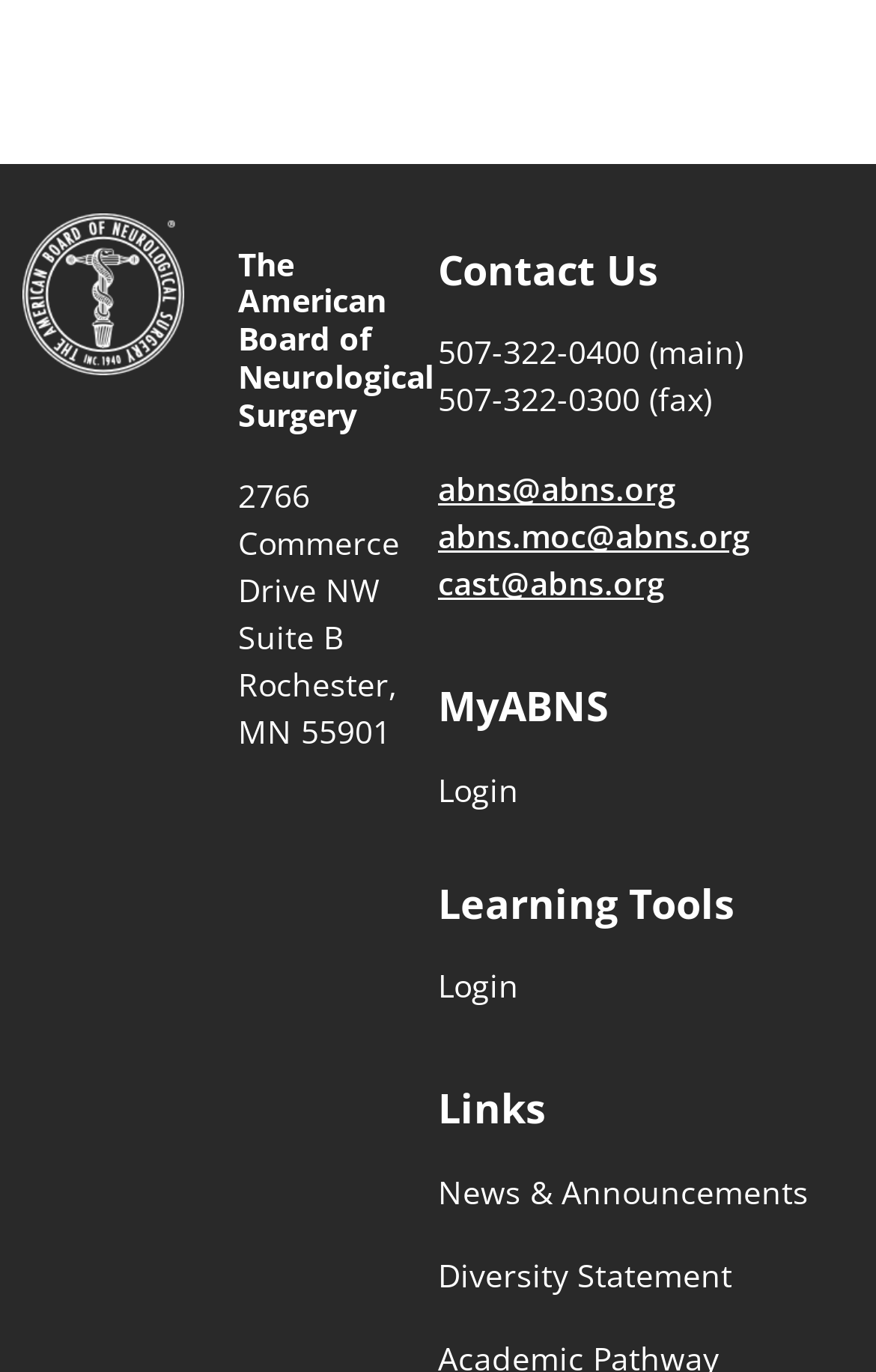How many links are listed under the Links section?
Please provide a detailed answer to the question.

I counted the number of link elements under the 'Links' heading and found two links, which are 'News & Announcements' and 'Diversity Statement'.